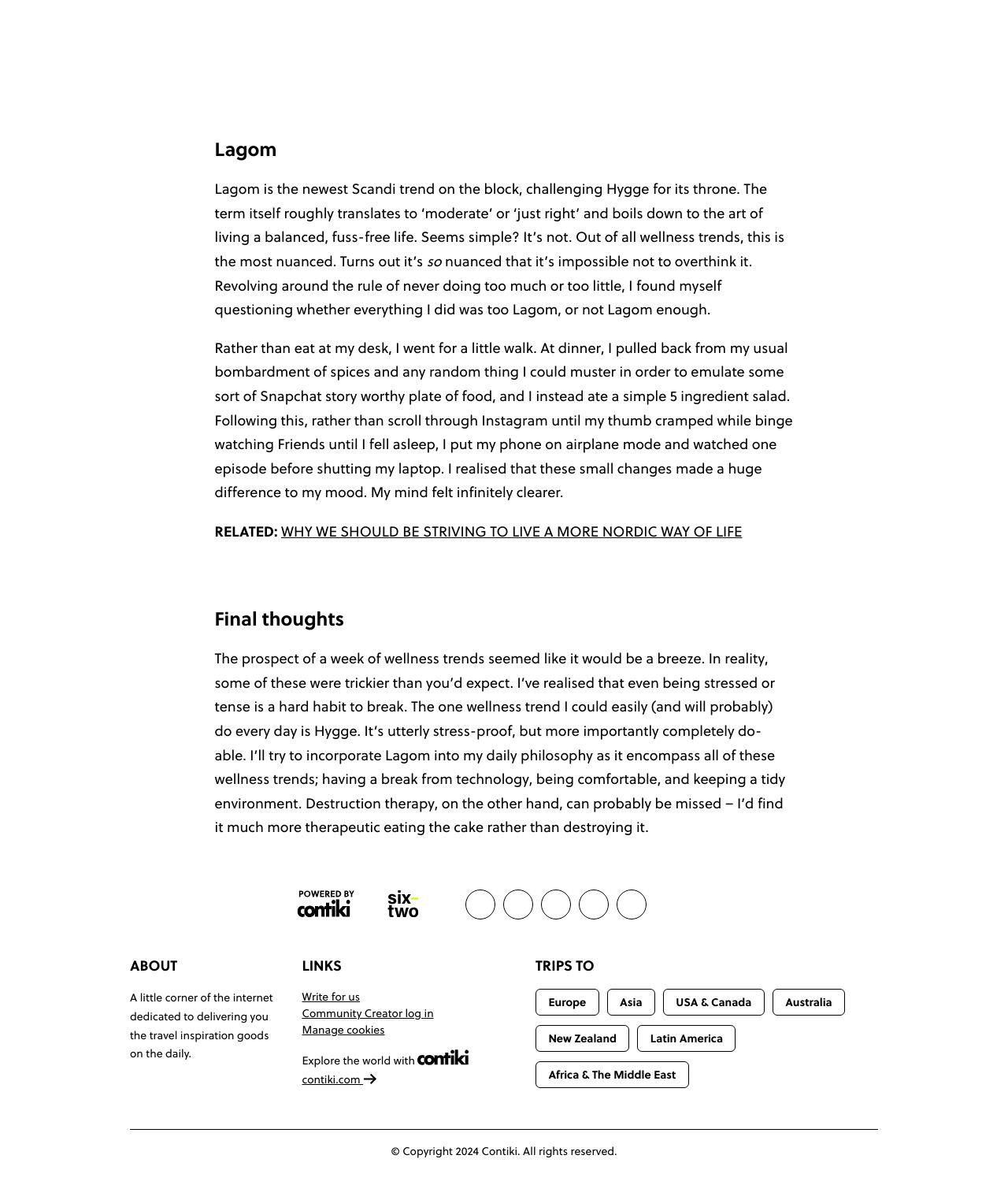What is the name of the website?
Based on the image content, provide your answer in one word or a short phrase.

Six-Two